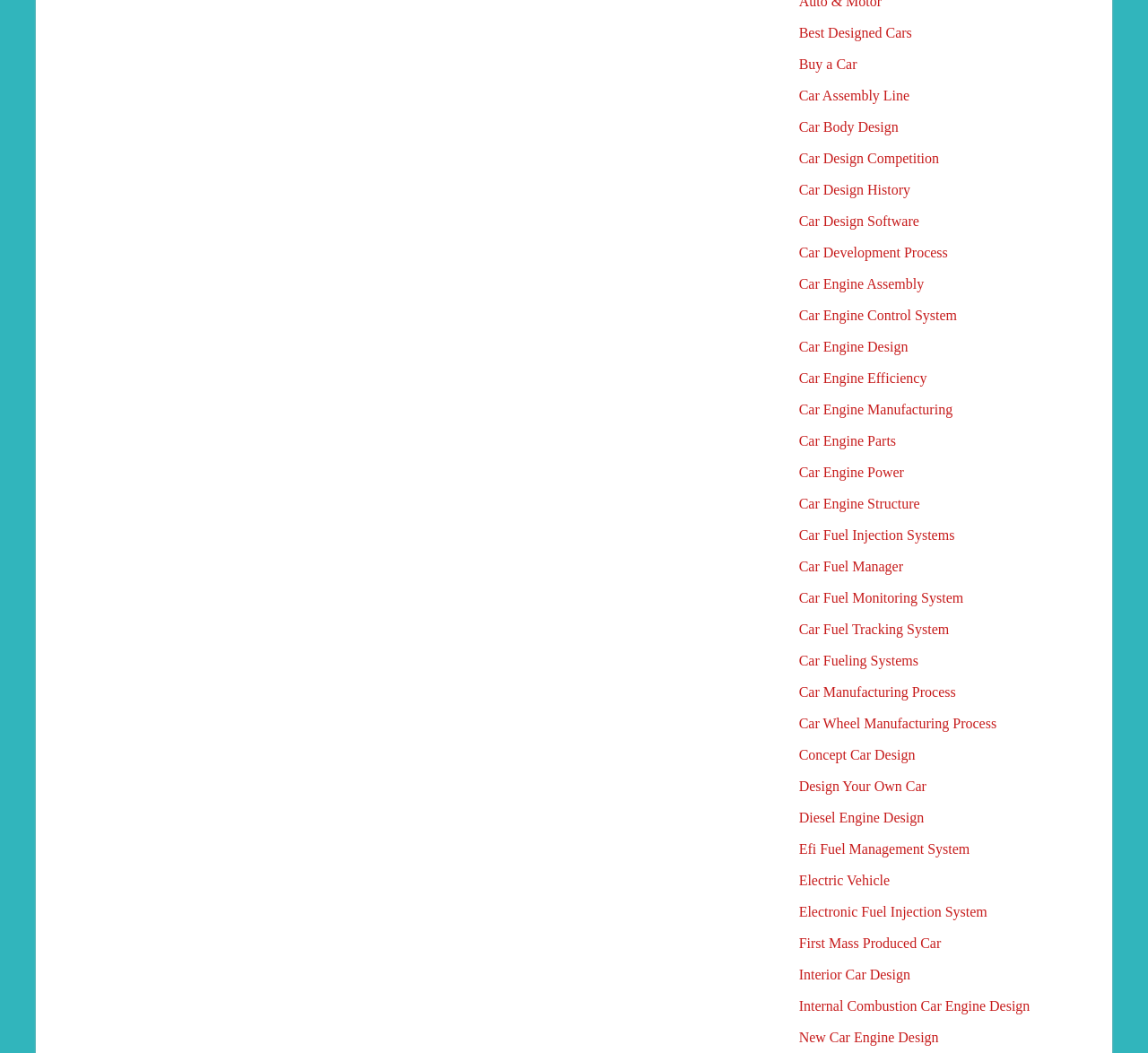What is the first link on the webpage?
Answer with a single word or phrase, using the screenshot for reference.

Best Designed Cars